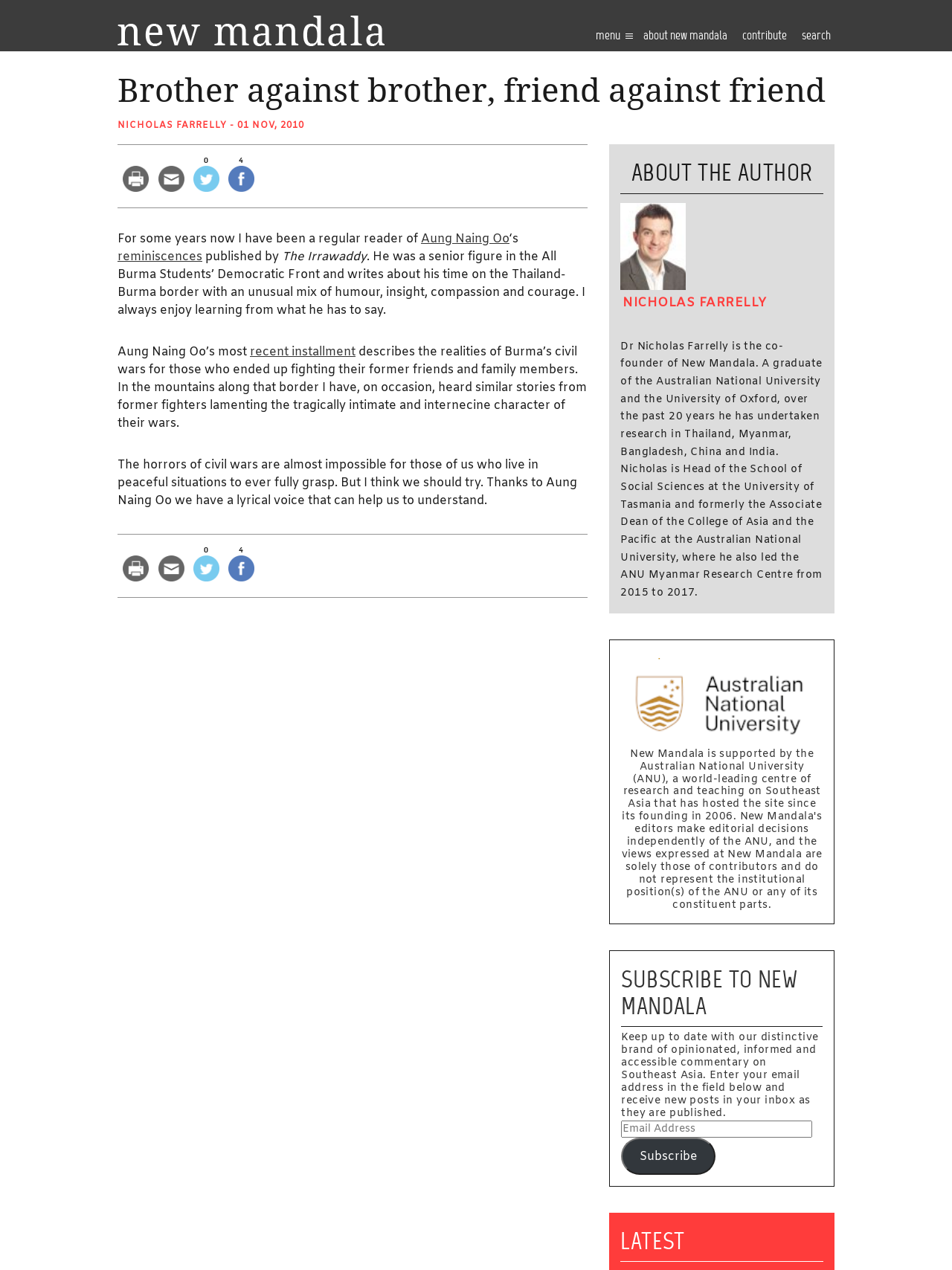Select the bounding box coordinates of the element I need to click to carry out the following instruction: "Read the article by Nicholas Farrelly".

[0.123, 0.094, 0.238, 0.104]